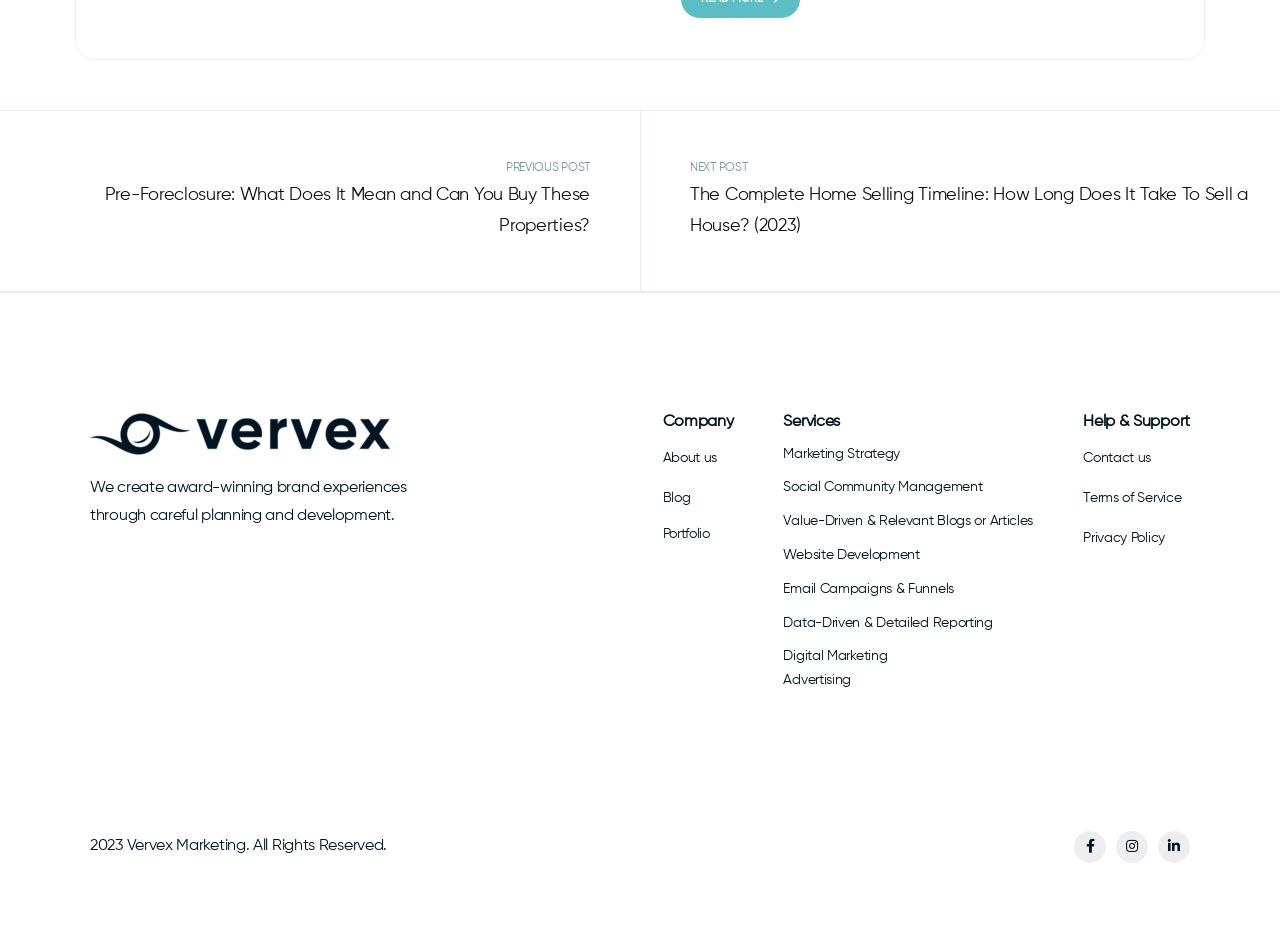Using the element description Terms of Service, predict the bounding box coordinates for the UI element. Provide the coordinates in (top-left x, top-left y, bottom-right x, bottom-right y) format with values ranging from 0 to 1.

[0.846, 0.519, 0.93, 0.551]